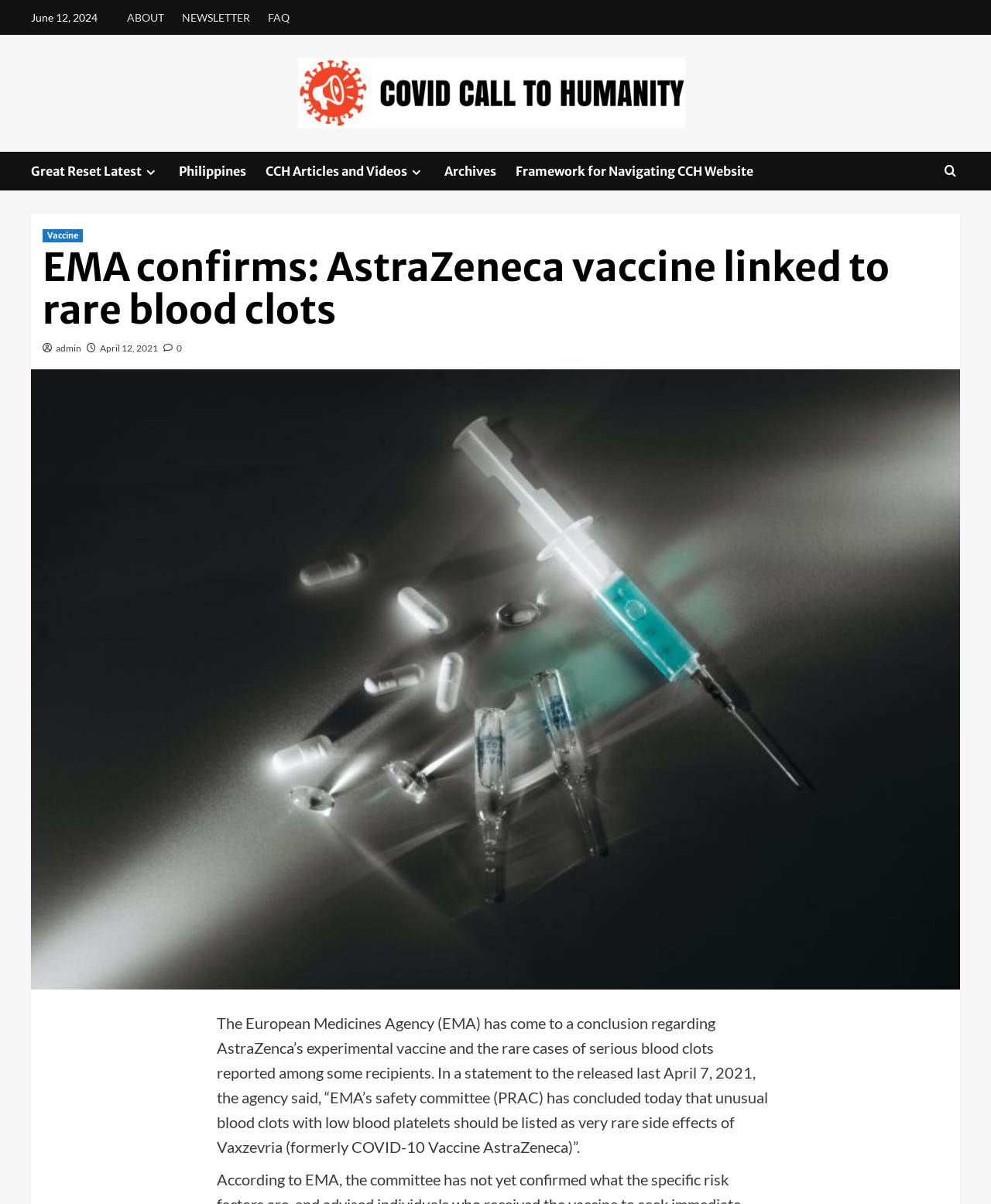Point out the bounding box coordinates of the section to click in order to follow this instruction: "Follow on Instagram".

None